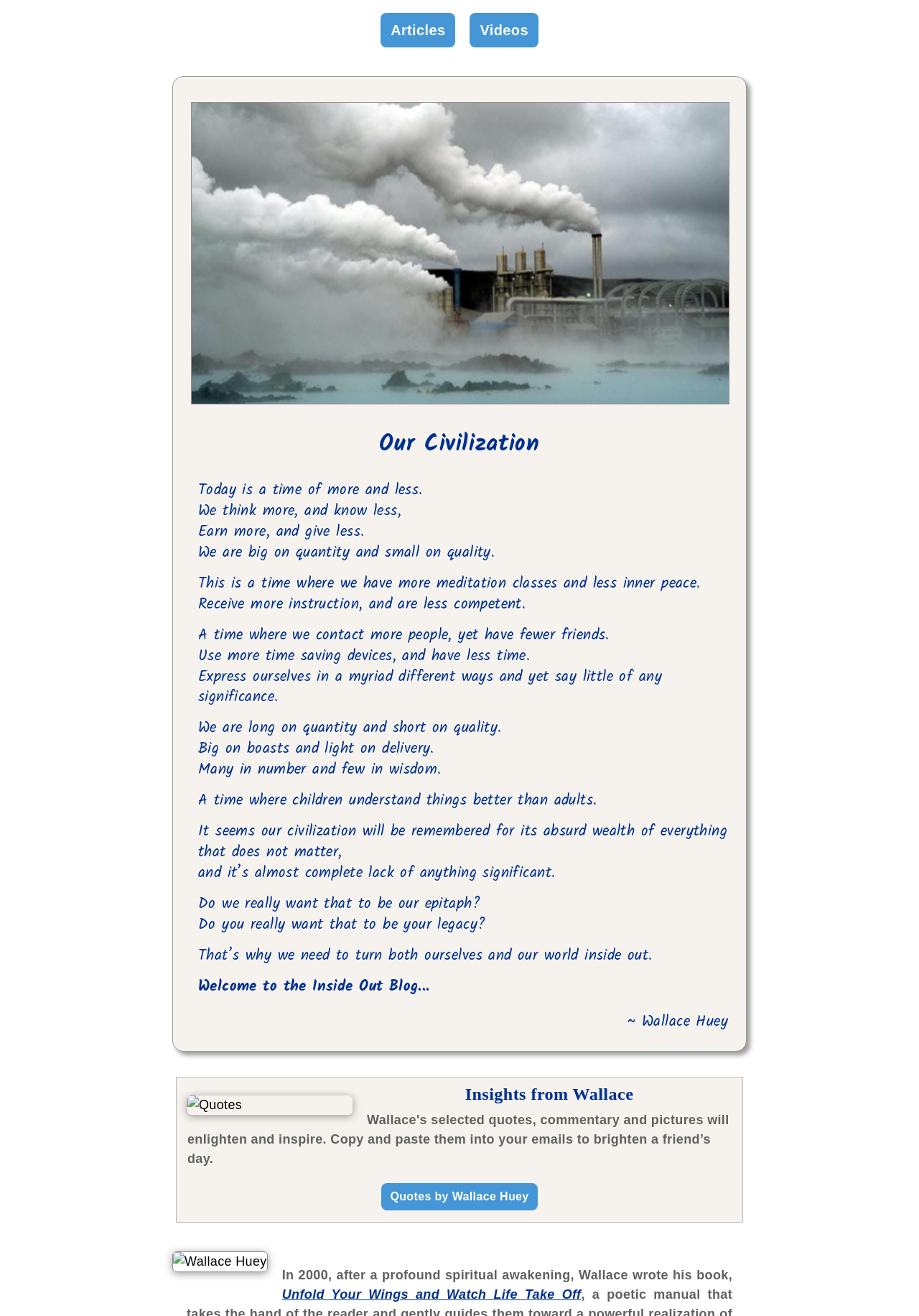Respond concisely with one word or phrase to the following query:
What is the theme of the quotes section?

Insights from Wallace